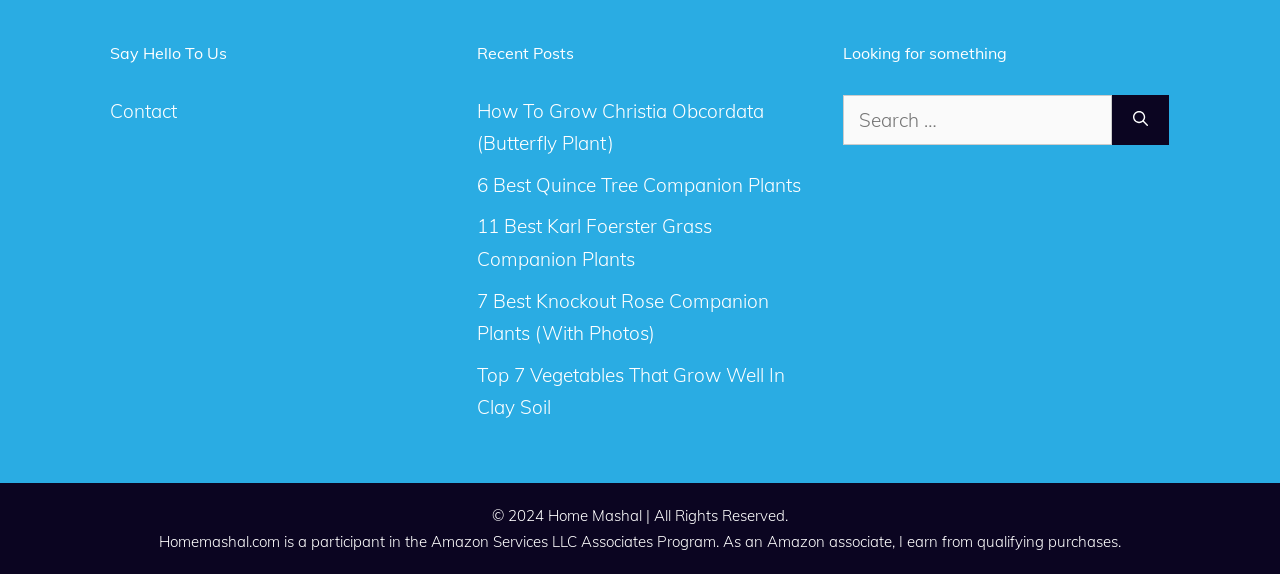Please find the bounding box for the UI component described as follows: "parent_node: Search for: aria-label="Search"".

[0.869, 0.165, 0.914, 0.253]